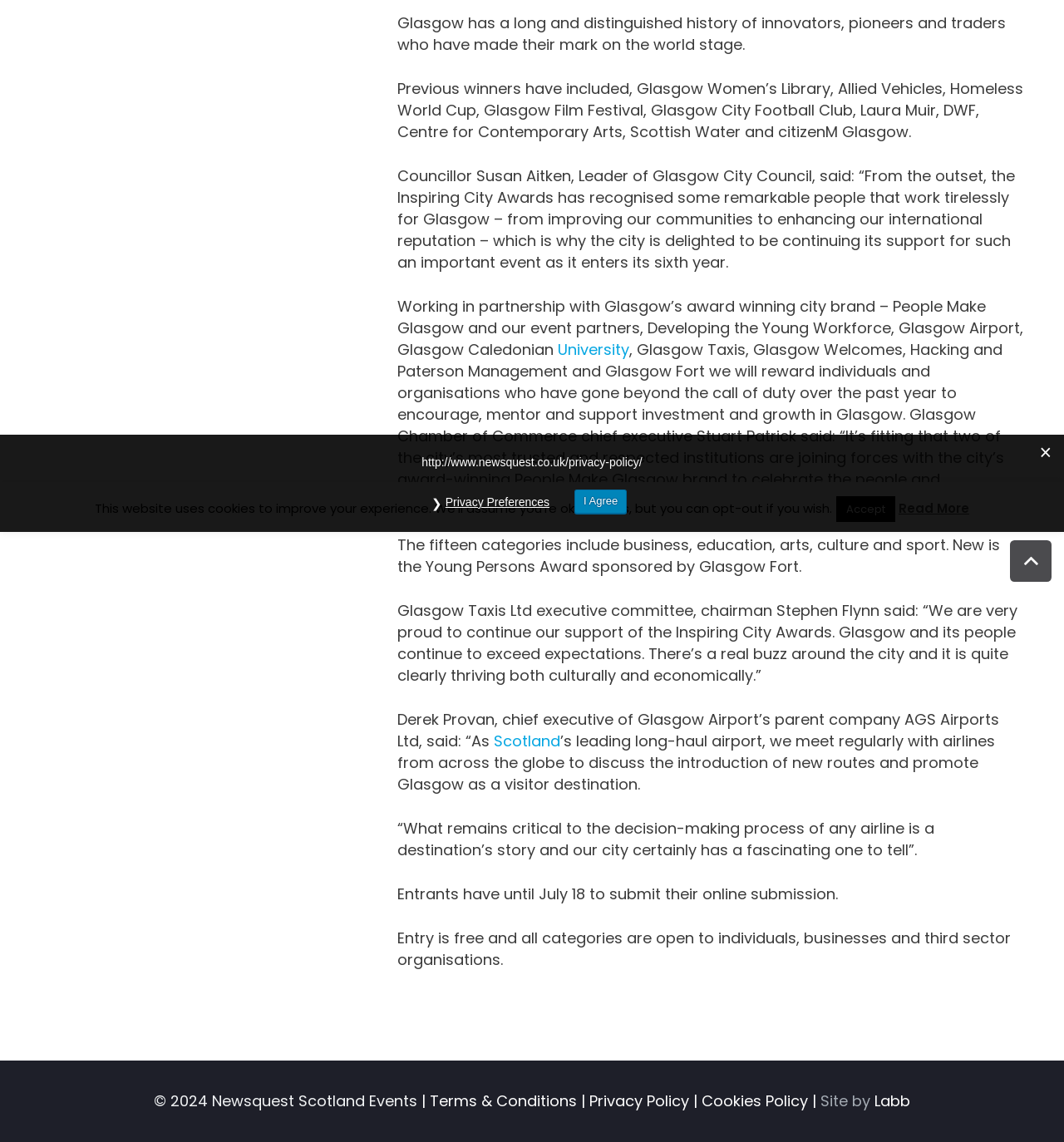Using the description "Privacy Policy", locate and provide the bounding box of the UI element.

[0.554, 0.955, 0.648, 0.973]